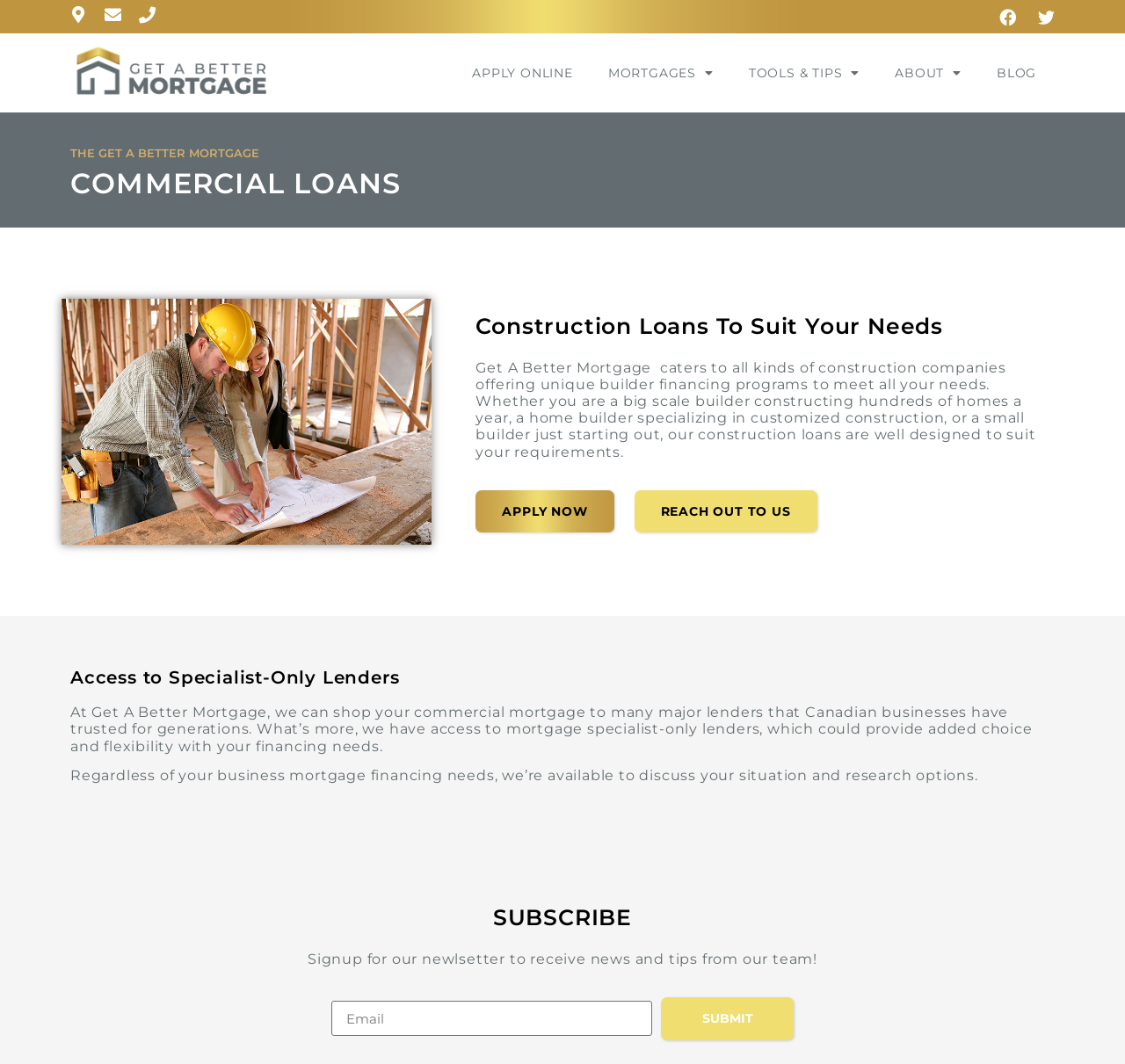Please respond to the question with a concise word or phrase:
What type of loans does the website offer?

Commercial Loans